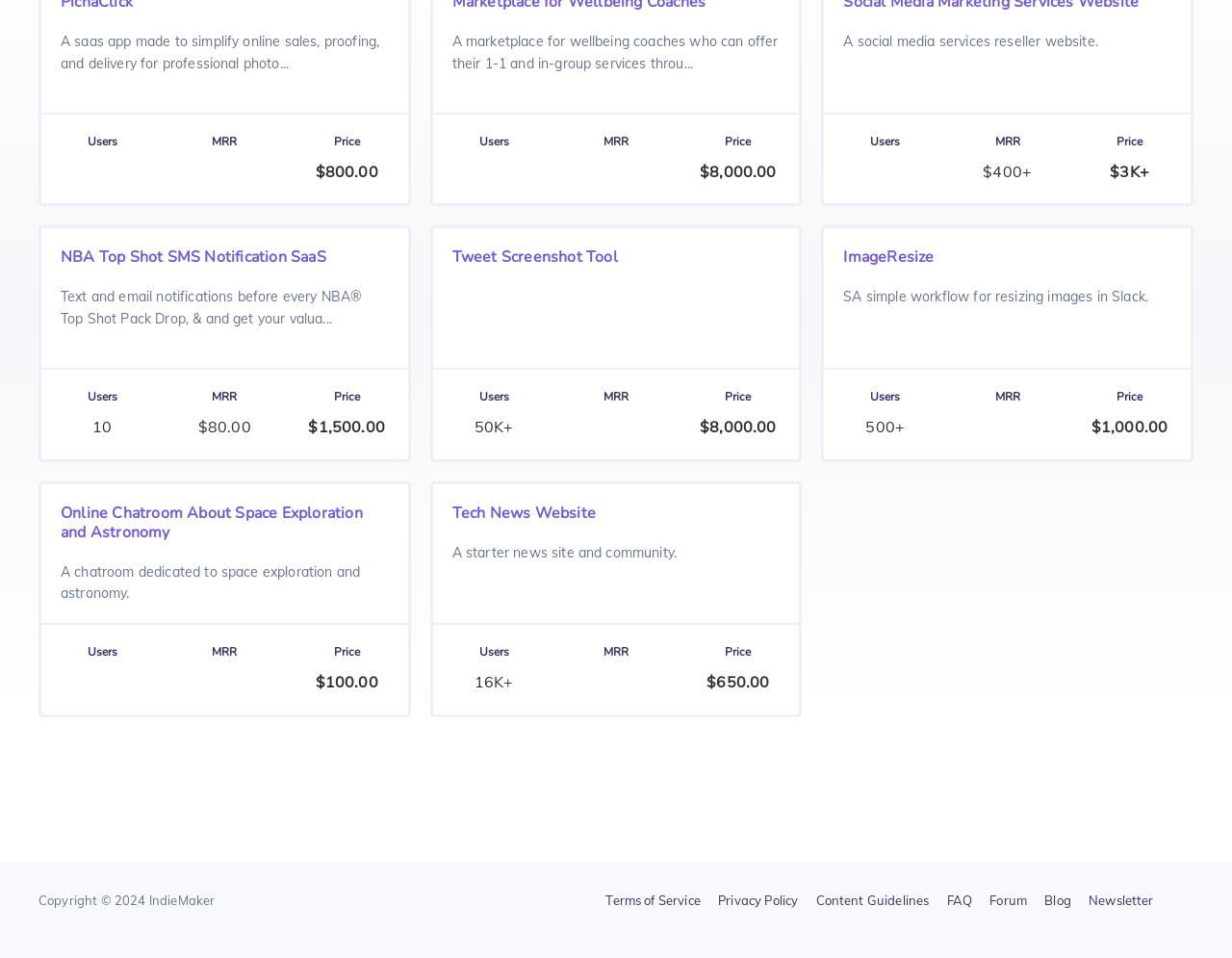Ascertain the bounding box coordinates for the UI element detailed here: "Terms of Service". The coordinates should be provided as [left, top, right, bottom] with each value being a float between 0 and 1.

[0.492, 0.929, 0.569, 0.95]